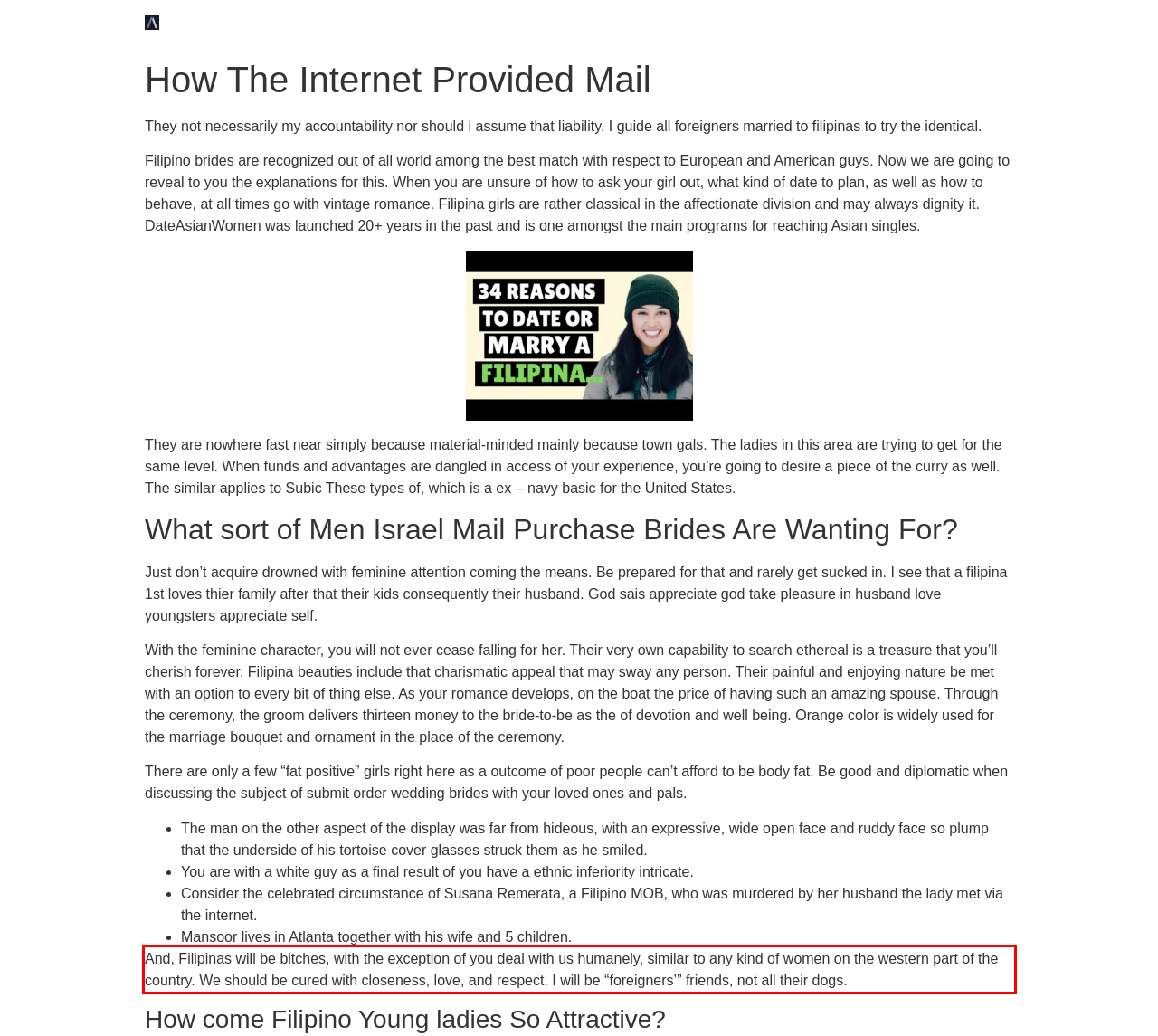Review the webpage screenshot provided, and perform OCR to extract the text from the red bounding box.

And, Filipinas will be bitches, with the exception of you deal with us humanely, similar to any kind of women on the western part of the country. We should be cured with closeness, love, and respect. I will be “foreigners’” friends, not all their dogs.